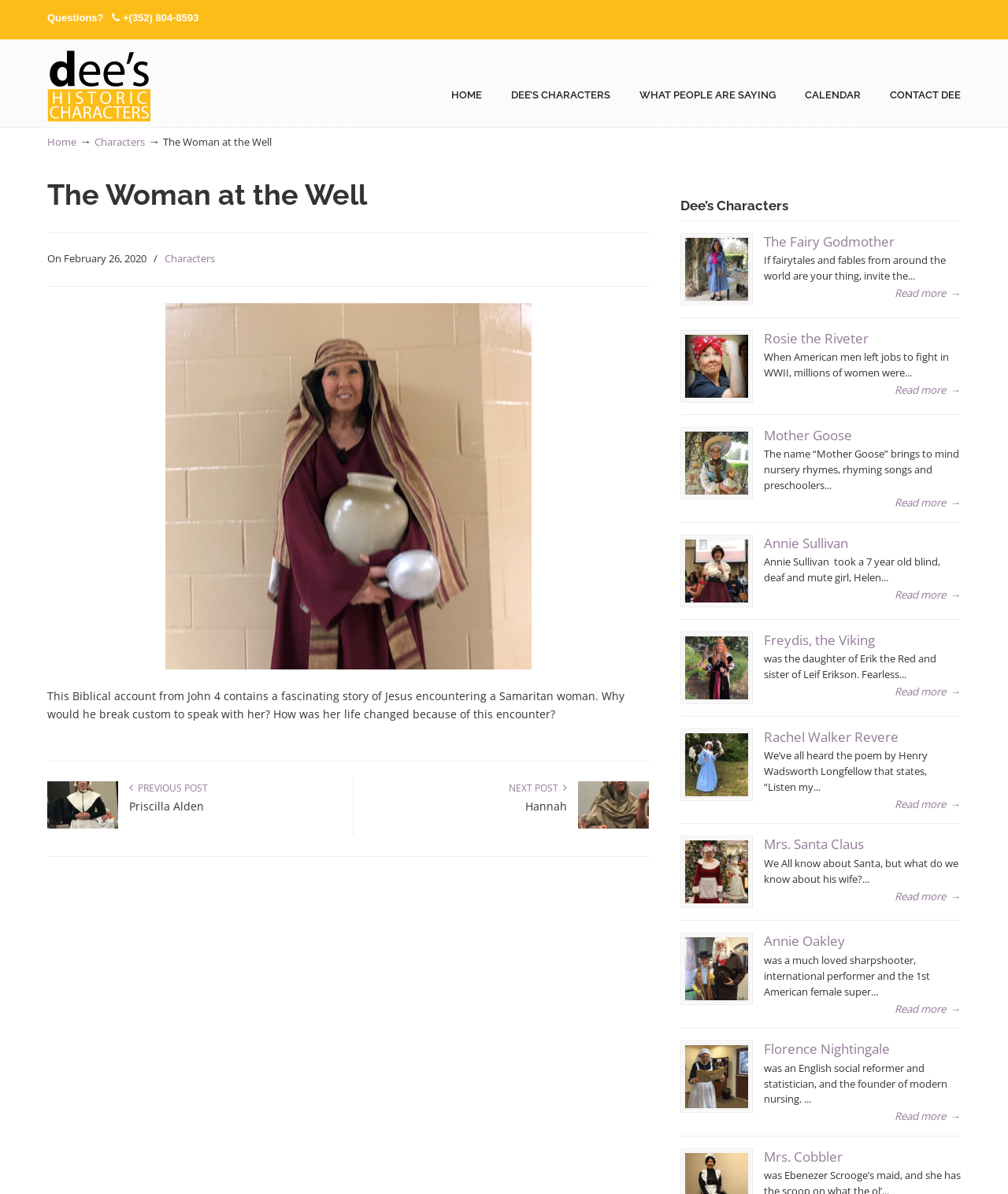Give a one-word or short phrase answer to this question: 
What is the name of the first character listed?

The Fairy Godmother